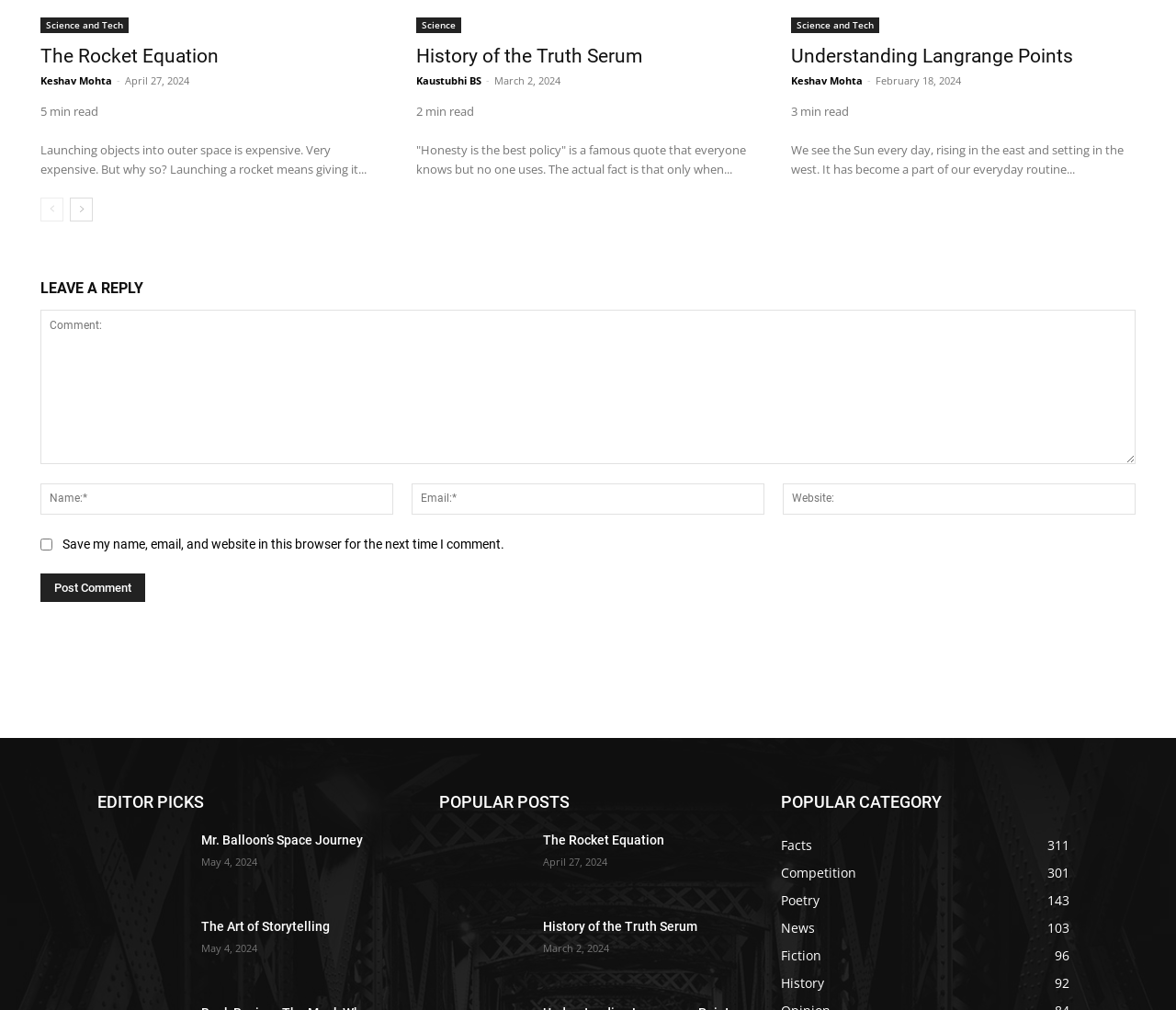Please specify the bounding box coordinates in the format (top-left x, top-left y, bottom-right x, bottom-right y), with values ranging from 0 to 1. Identify the bounding box for the UI component described as follows: name="submit" value="Post Comment"

[0.034, 0.567, 0.123, 0.596]